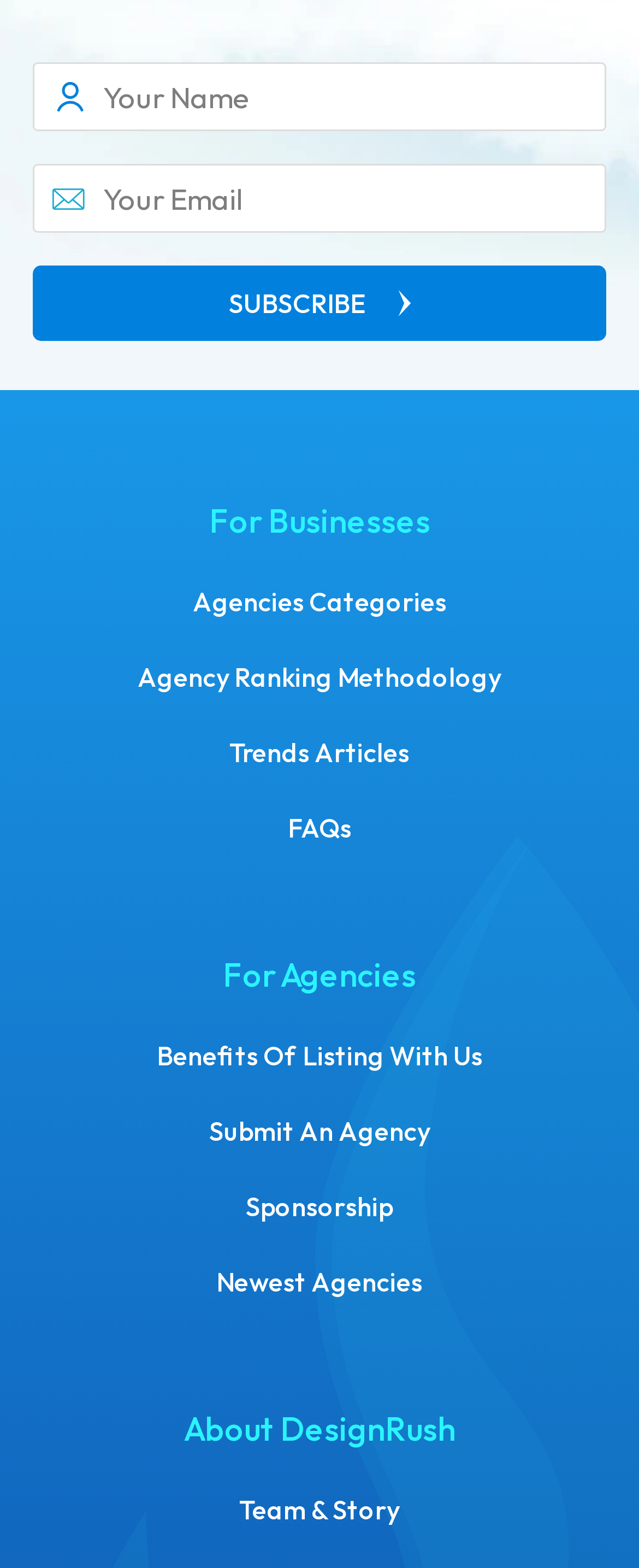Using the element description provided, determine the bounding box coordinates in the format (top-left x, top-left y, bottom-right x, bottom-right y). Ensure that all values are floating point numbers between 0 and 1. Element description: Agencies Categories

[0.301, 0.373, 0.699, 0.394]